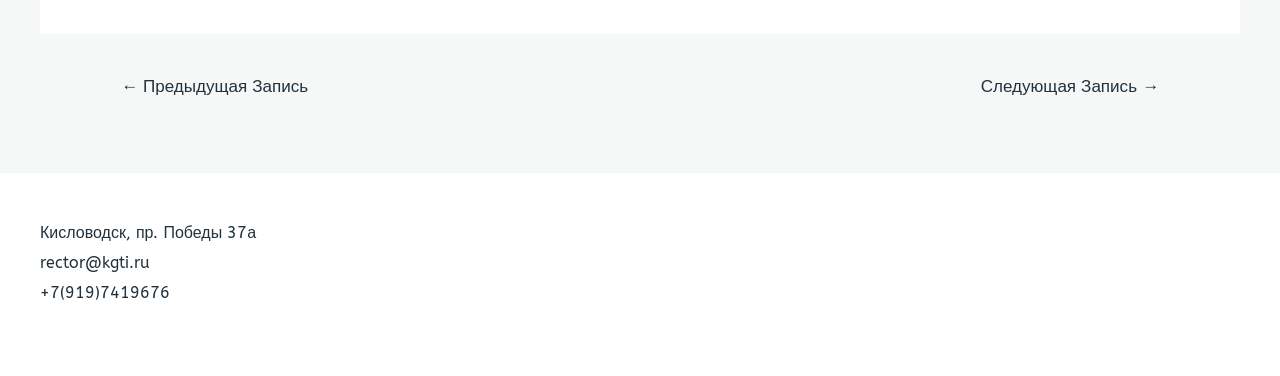Locate the bounding box of the user interface element based on this description: "rector@kgti.ru".

[0.031, 0.673, 0.117, 0.723]